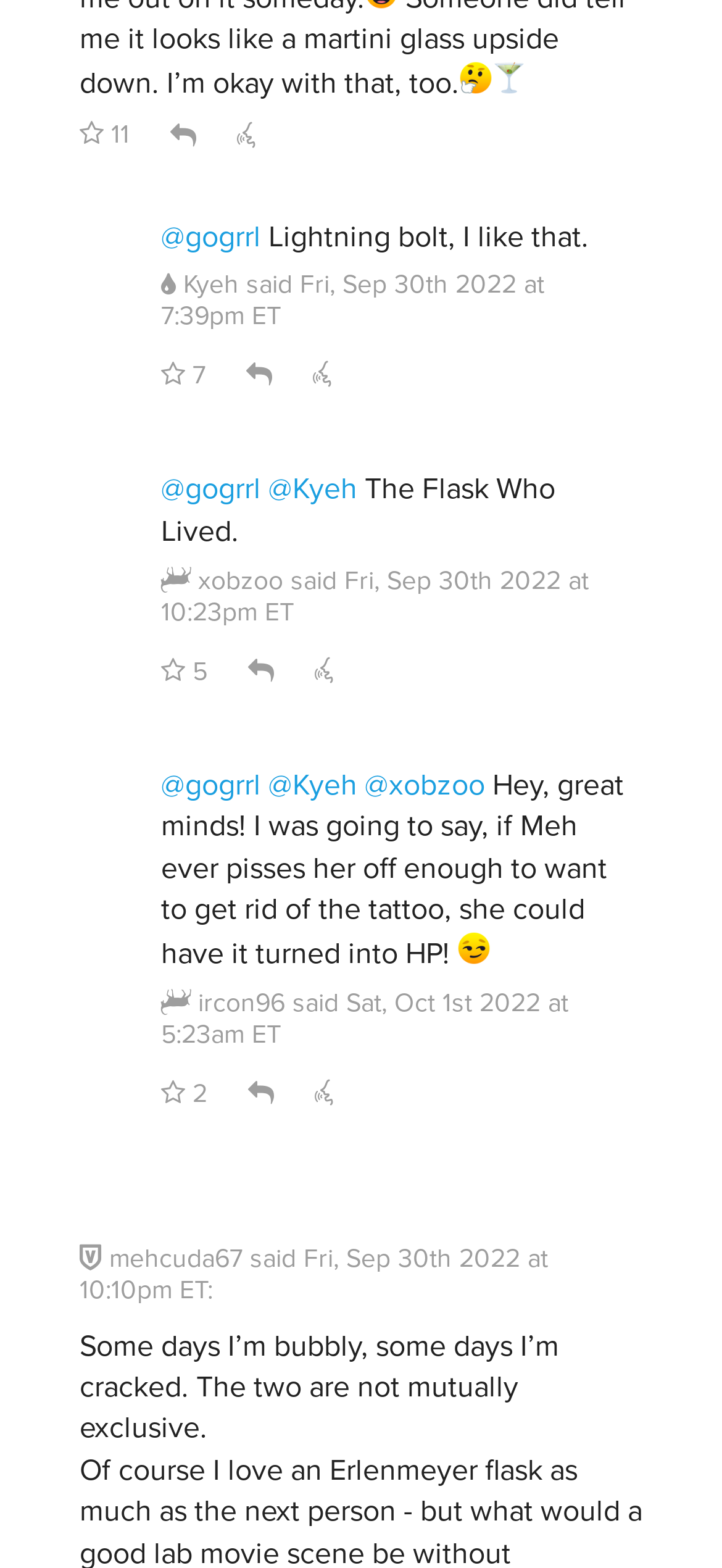Locate the bounding box coordinates of the element's region that should be clicked to carry out the following instruction: "View xobzoo's profile". The coordinates need to be four float numbers between 0 and 1, i.e., [left, top, right, bottom].

[0.223, 0.358, 0.392, 0.383]